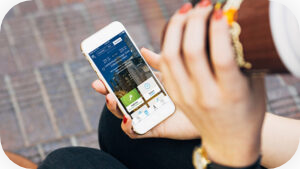Reply to the question with a single word or phrase:
What is the background setting of the image?

relaxed, casual